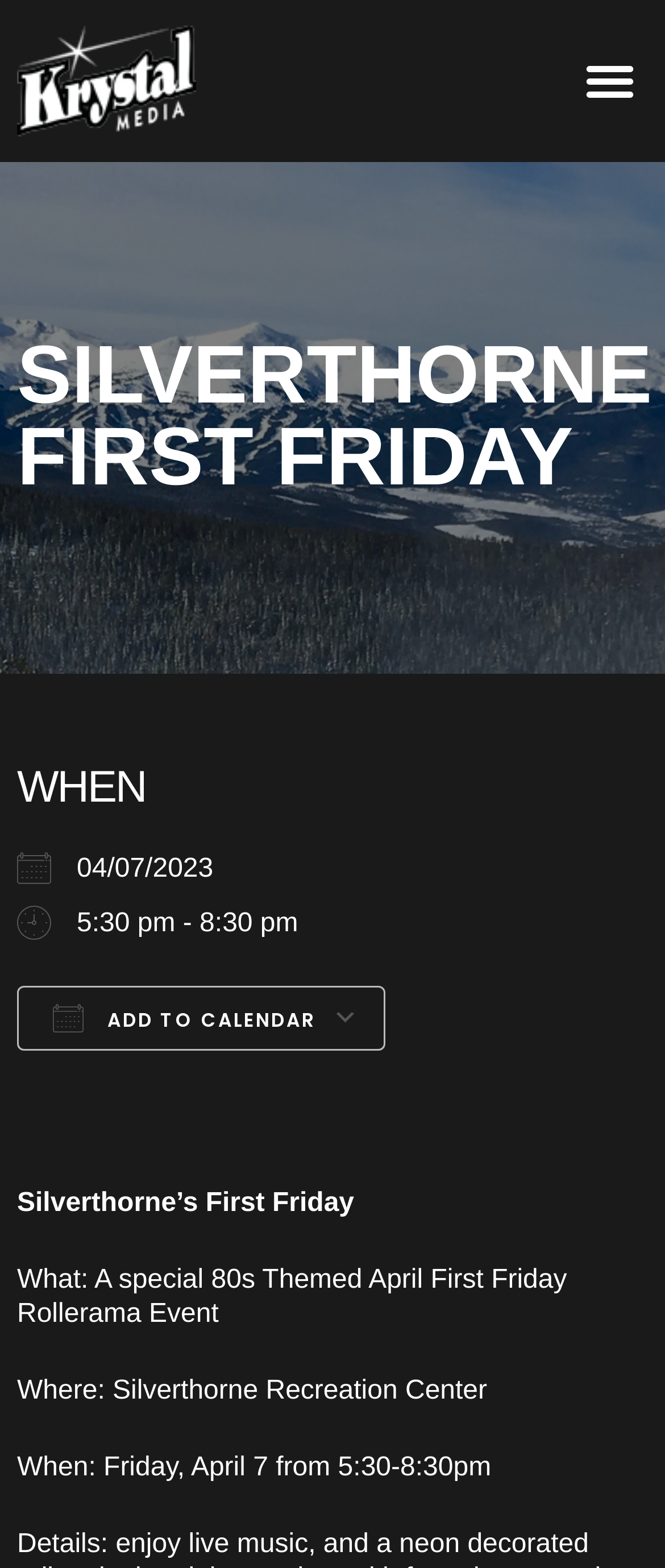Pinpoint the bounding box coordinates of the element you need to click to execute the following instruction: "Download ICS". The bounding box should be represented by four float numbers between 0 and 1, in the format [left, top, right, bottom].

[0.026, 0.67, 0.141, 0.706]